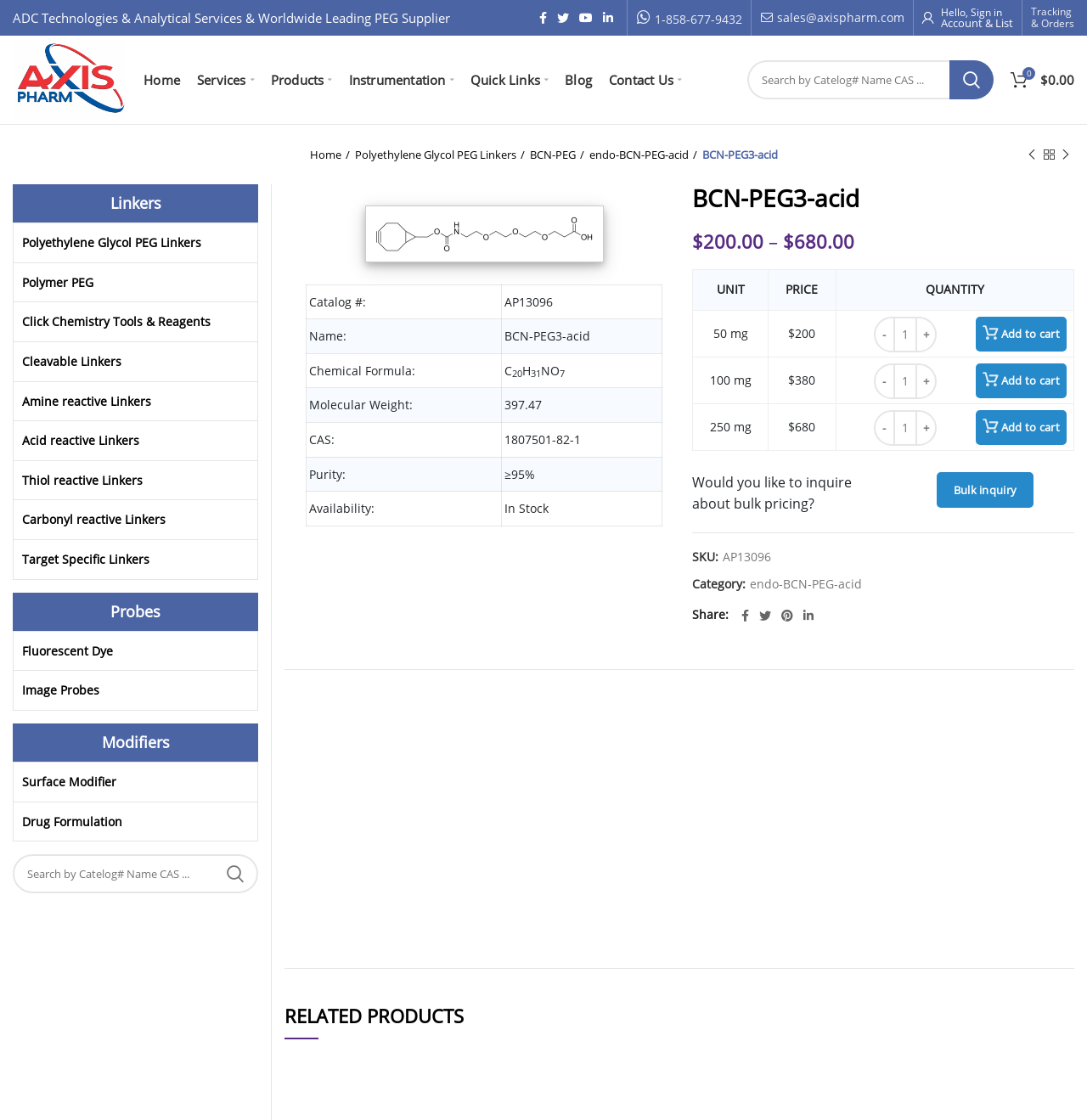Please find the bounding box coordinates of the section that needs to be clicked to achieve this instruction: "View product details of BCN-PEG3-acid".

[0.646, 0.131, 0.716, 0.145]